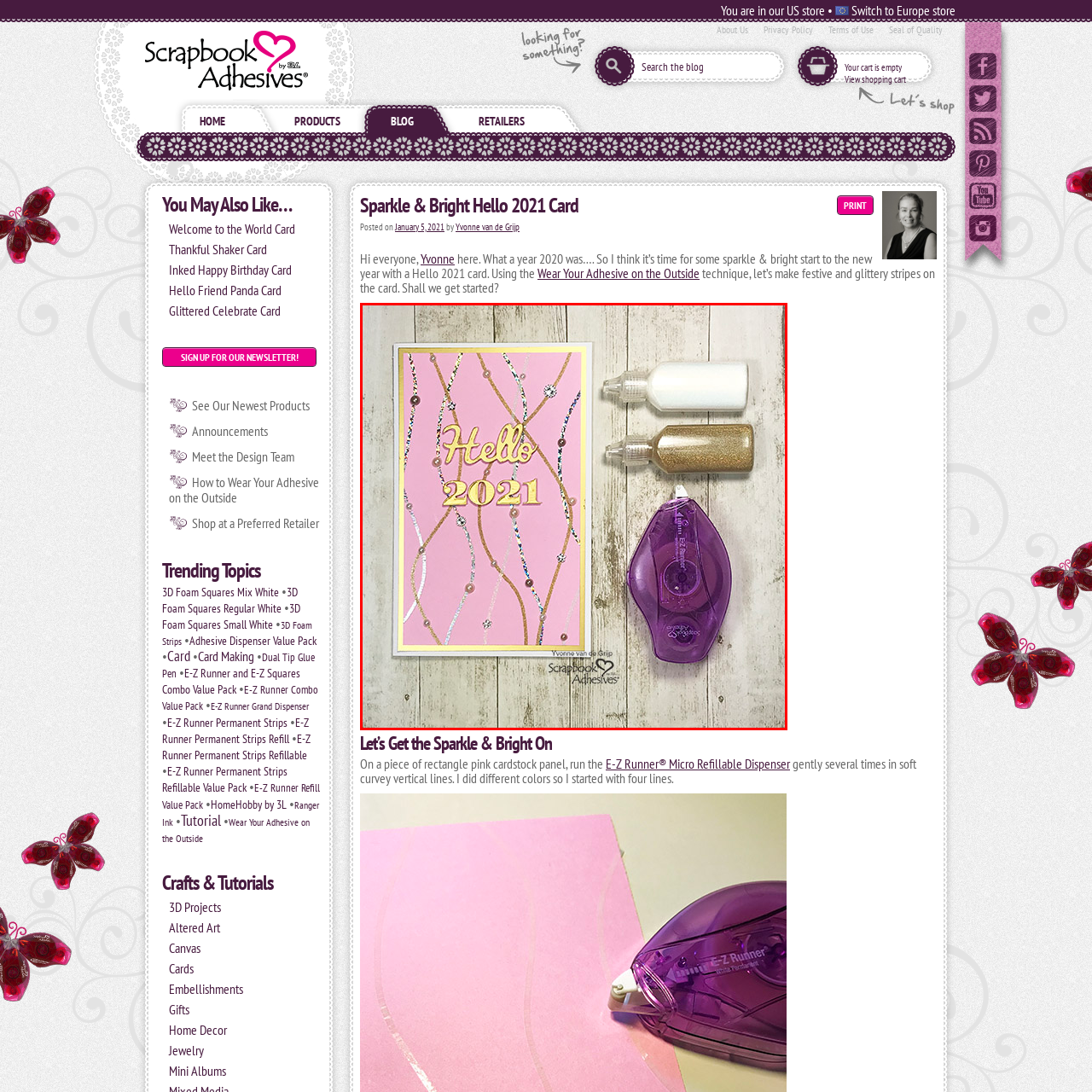Create a detailed narrative of the scene depicted inside the red-outlined image.

This vibrant and creative image showcases a handmade card titled "Sparkle & Bright Hello 2021," crafted by Yvonne van de Grijp. The card features a lively pink background adorned with golden and colorful embellishments, including sequins and decorative lines that add a cheerful flair. Prominently displayed on the card are the words "Hello" and "2021" in bold, shiny letters, enhancing its festive appeal.

Accompanying the card are various crafting supplies essential for creating beautiful paper projects. These include two bottles filled with liquid adhesive—one white and one shimmery gold—designed to facilitate detailed embellishment applications. Additionally, a purple adhesive dispenser is visible, which likely contains double-sided tape to help secure elements to the card easily.

The overall composition emphasizes creativity and the joy of crafting, encouraging viewers to explore their own artistic endeavors in card making.